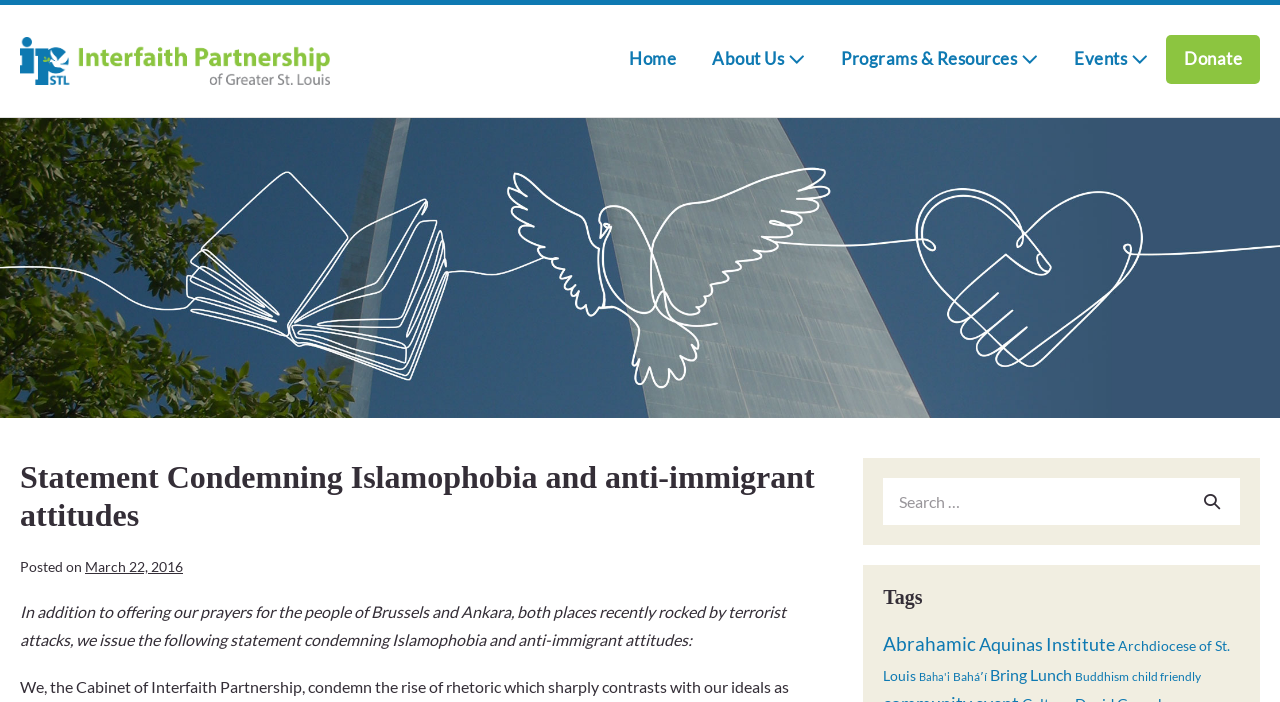What is the name of the organization?
Please provide a comprehensive answer to the question based on the webpage screenshot.

I found the answer by looking at the top-left corner of the webpage, where there is a logo and a link with the text 'Interfaith Partnership of Greater St. Louis'. This suggests that the organization's name is Interfaith Partnership of Greater St. Louis.